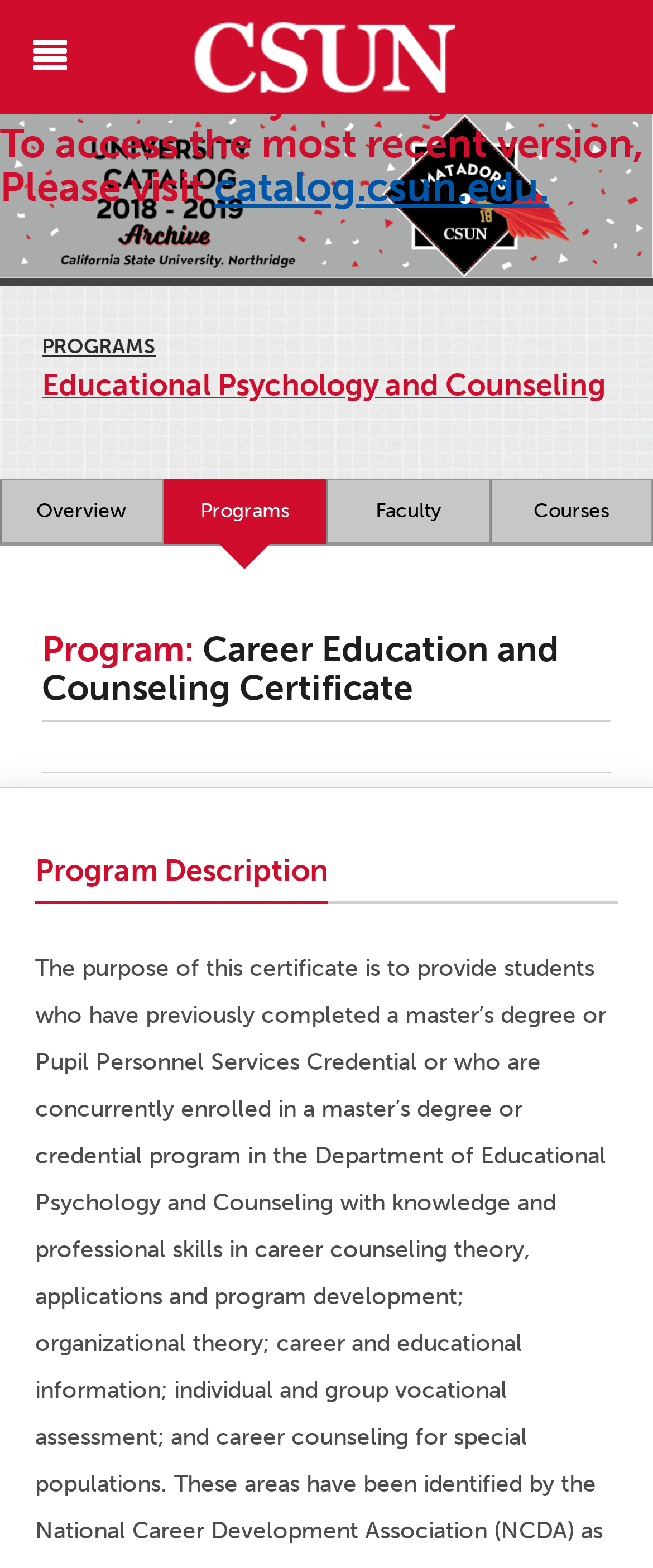Identify the webpage's primary heading and generate its text.

Educational Psychology and Counseling